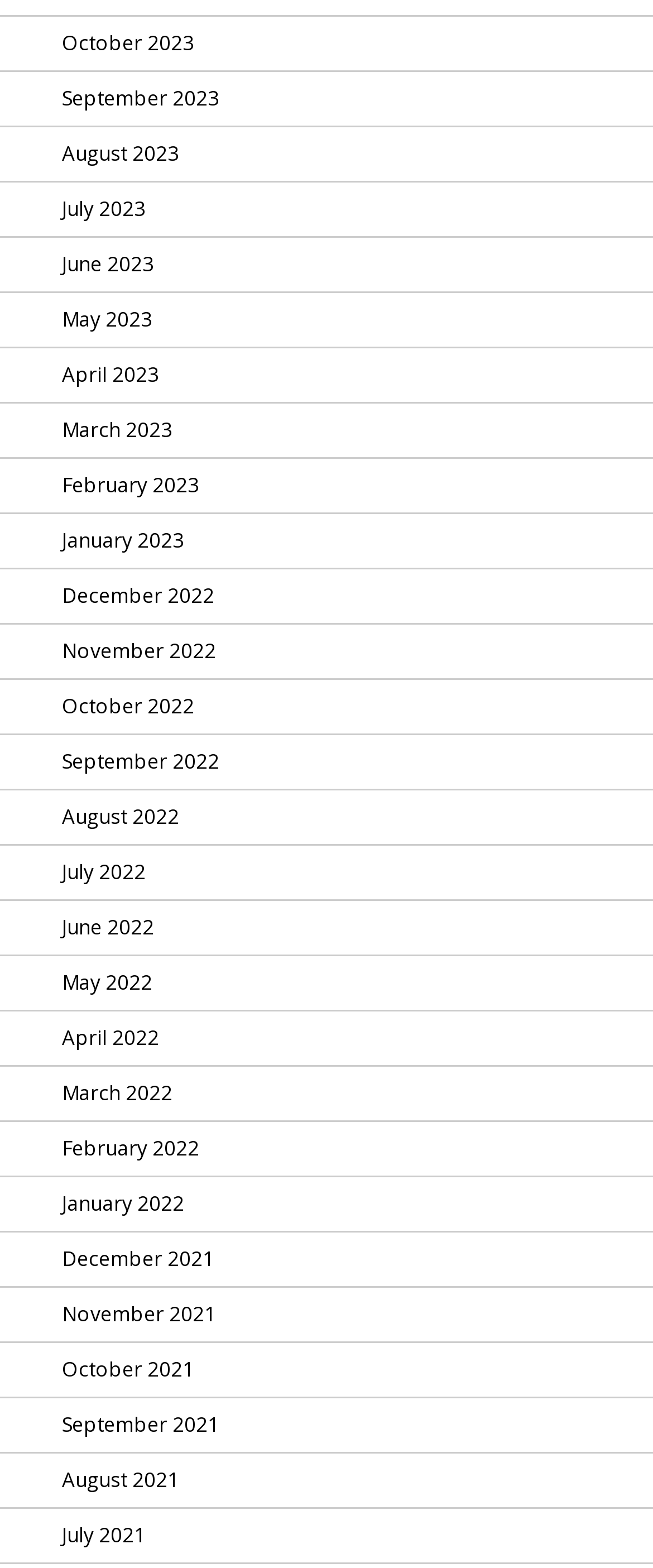Locate the UI element that matches the description June 2023 in the webpage screenshot. Return the bounding box coordinates in the format (top-left x, top-left y, bottom-right x, bottom-right y), with values ranging from 0 to 1.

[0.0, 0.152, 0.249, 0.186]